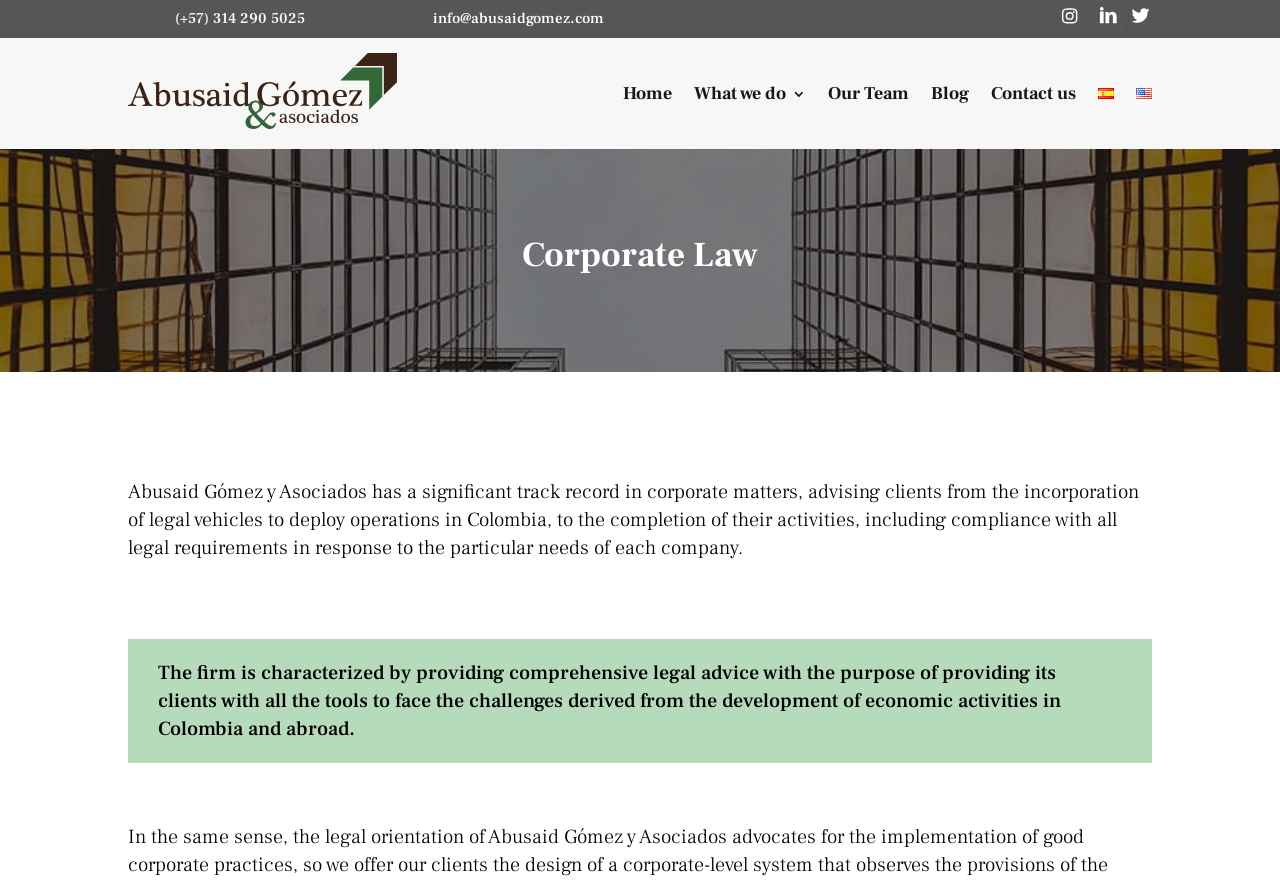Determine the bounding box coordinates for the UI element described. Format the coordinates as (top-left x, top-left y, bottom-right x, bottom-right y) and ensure all values are between 0 and 1. Element description: Our Team

[0.647, 0.06, 0.71, 0.152]